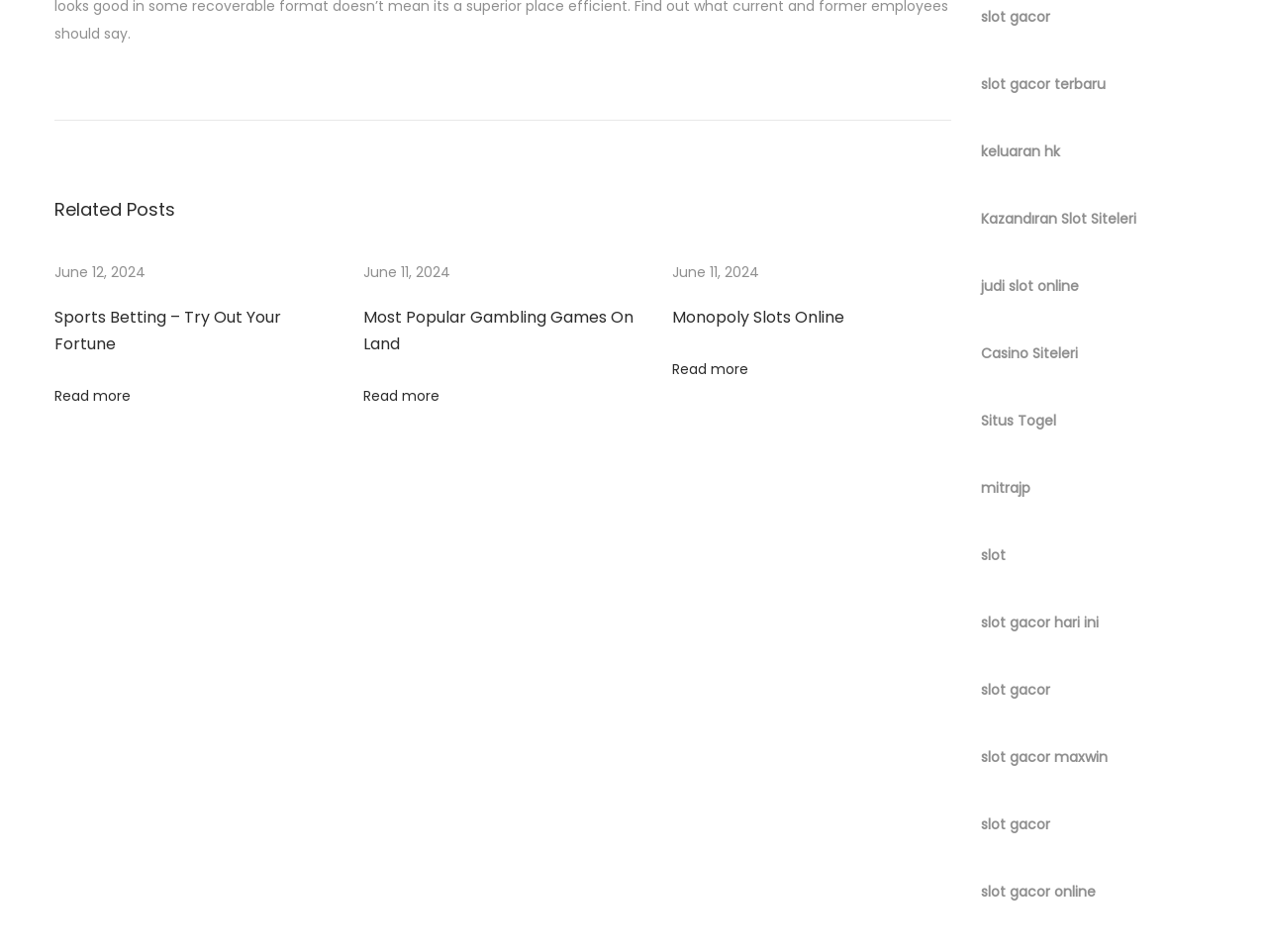How many links are in the top-right corner of the page?
Answer the question with a thorough and detailed explanation.

I counted the number of links in the top-right corner of the page by looking at the link elements with x-coordinates greater than 0.7. There are 11 of them, each with a different text.